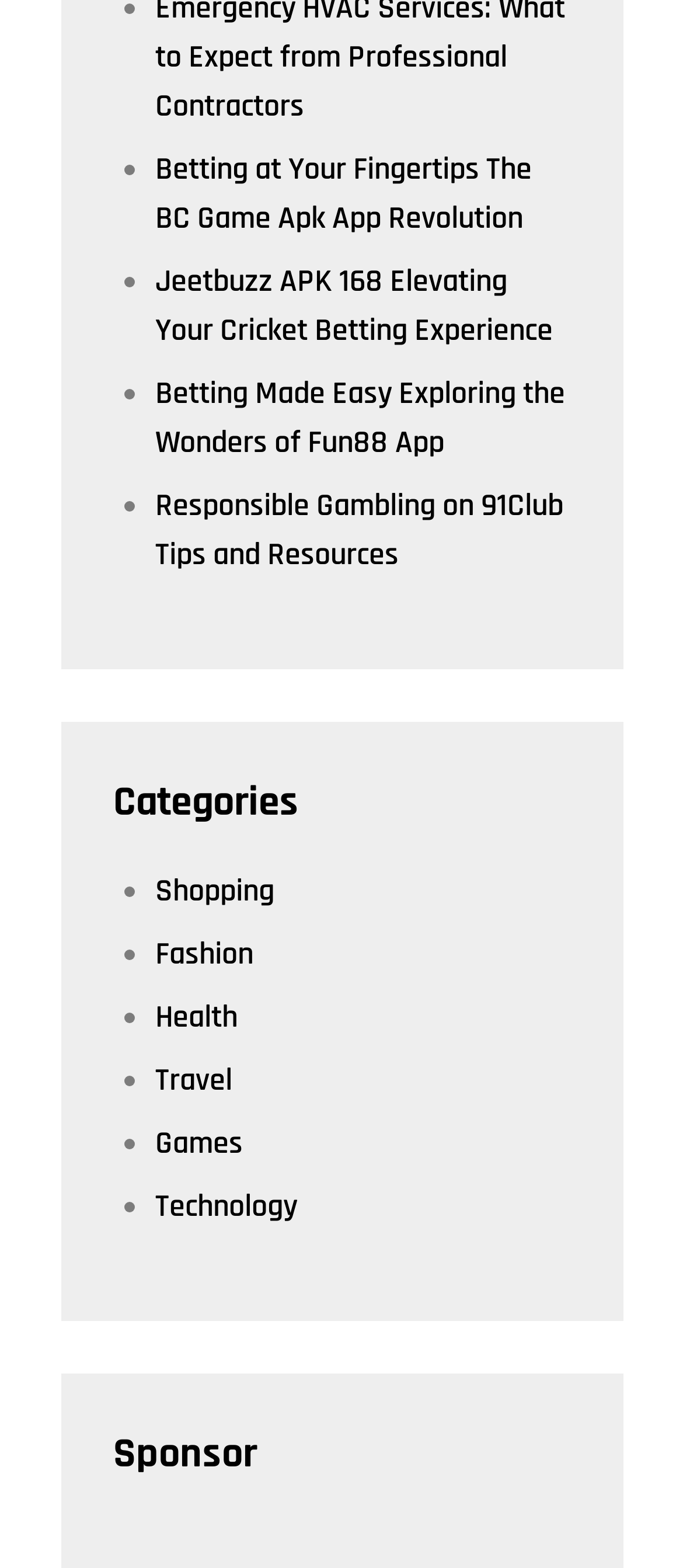Please determine the bounding box coordinates of the element to click on in order to accomplish the following task: "Click on the link to learn about betting at your fingertips". Ensure the coordinates are four float numbers ranging from 0 to 1, i.e., [left, top, right, bottom].

[0.227, 0.095, 0.778, 0.152]